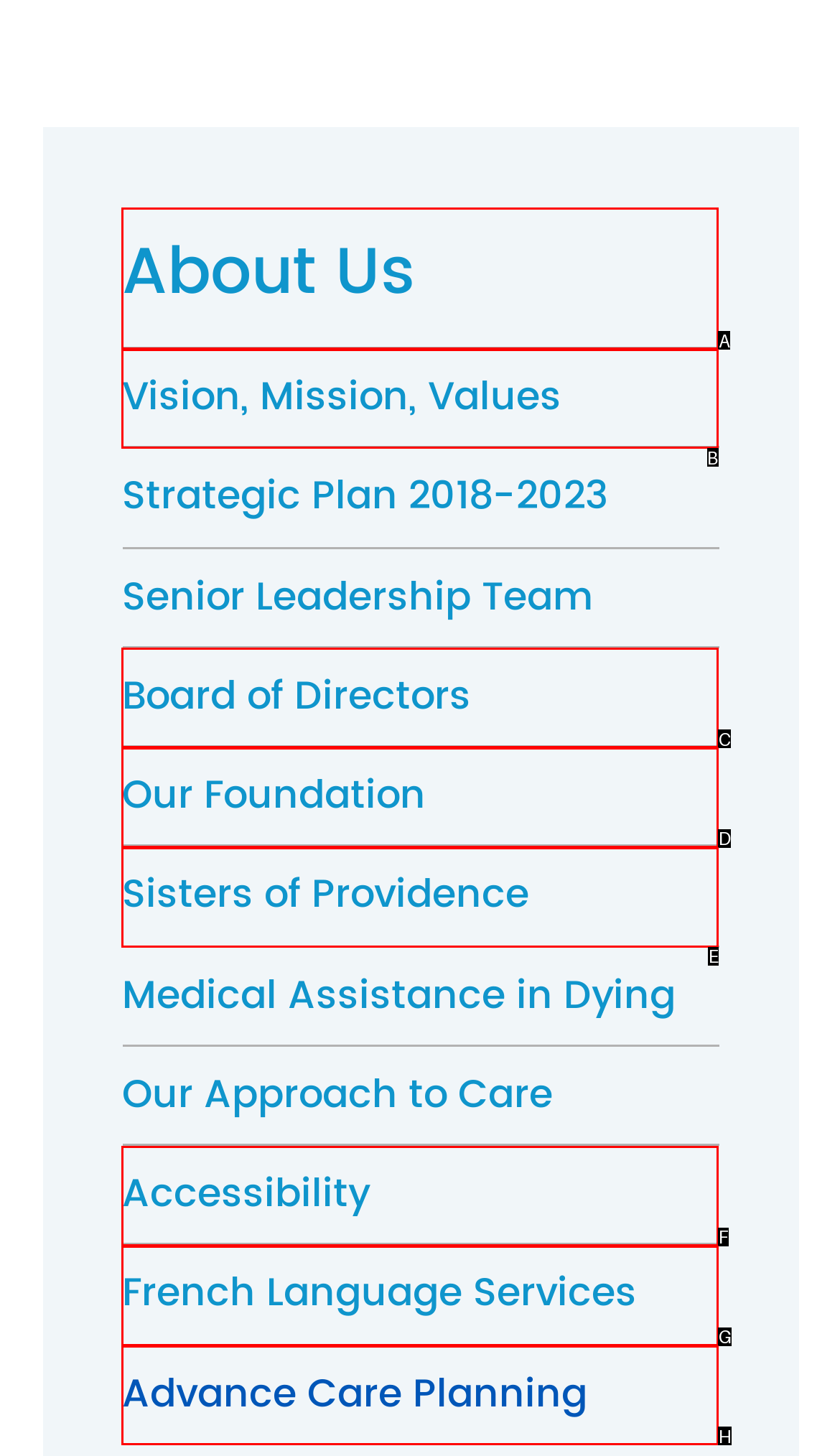Select the appropriate HTML element to click for the following task: Watch French TV Channel Abroad
Answer with the letter of the selected option from the given choices directly.

None